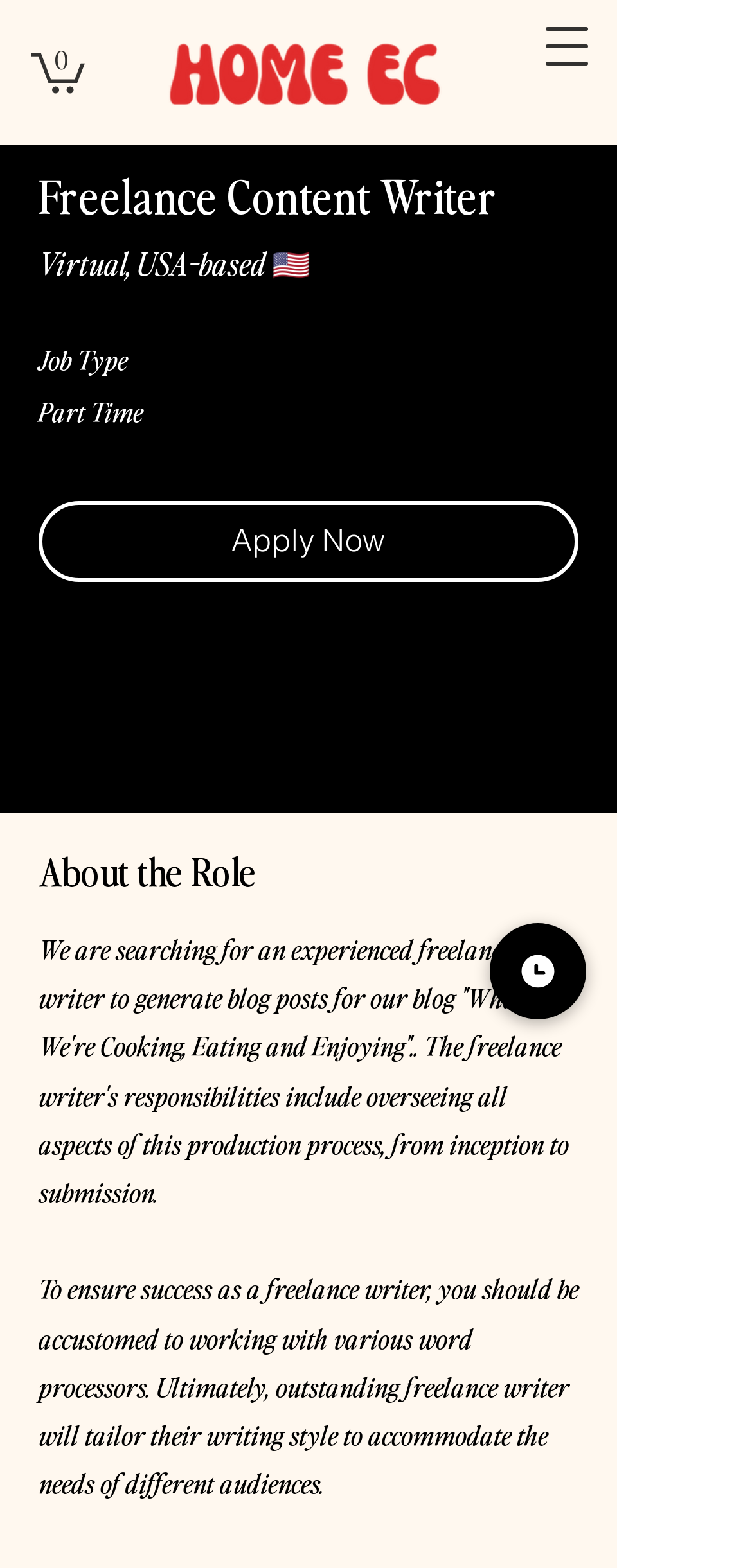What is the location of the freelance content writer job?
Please respond to the question with a detailed and well-explained answer.

I found the answer by looking at the 'Virtual, USA-based ' section, which indicates that the job is based in the USA.